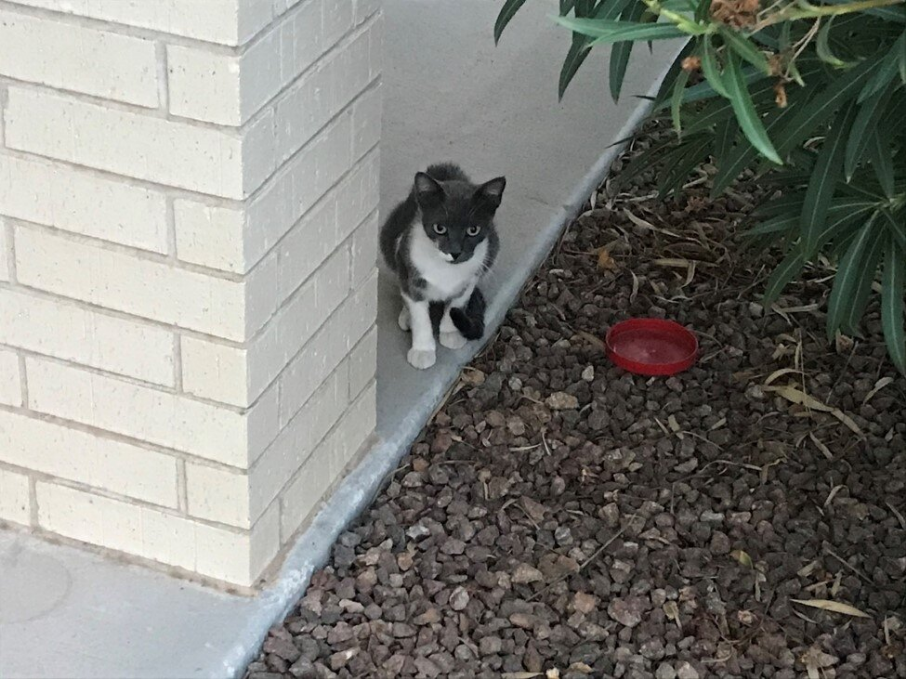Describe the image thoroughly, including all noticeable details.

The image captures a charming gray and white cat, perched curiously beside a light-colored brick wall. The cat’s expressive eyes shine with a hint of mischief as it surveys its surroundings, perfectly embodying its reputation as the “beggar” mentioned earlier. By its side, a small red dish sits on the ground, likely a familiar spot for feeding. The setting features a mixture of smooth concrete and rocky landscaping, with greenery framing the scene, enhancing the cozy yet intriguing atmosphere of the property at the diocesan center, where this playful feline and its companions roam.